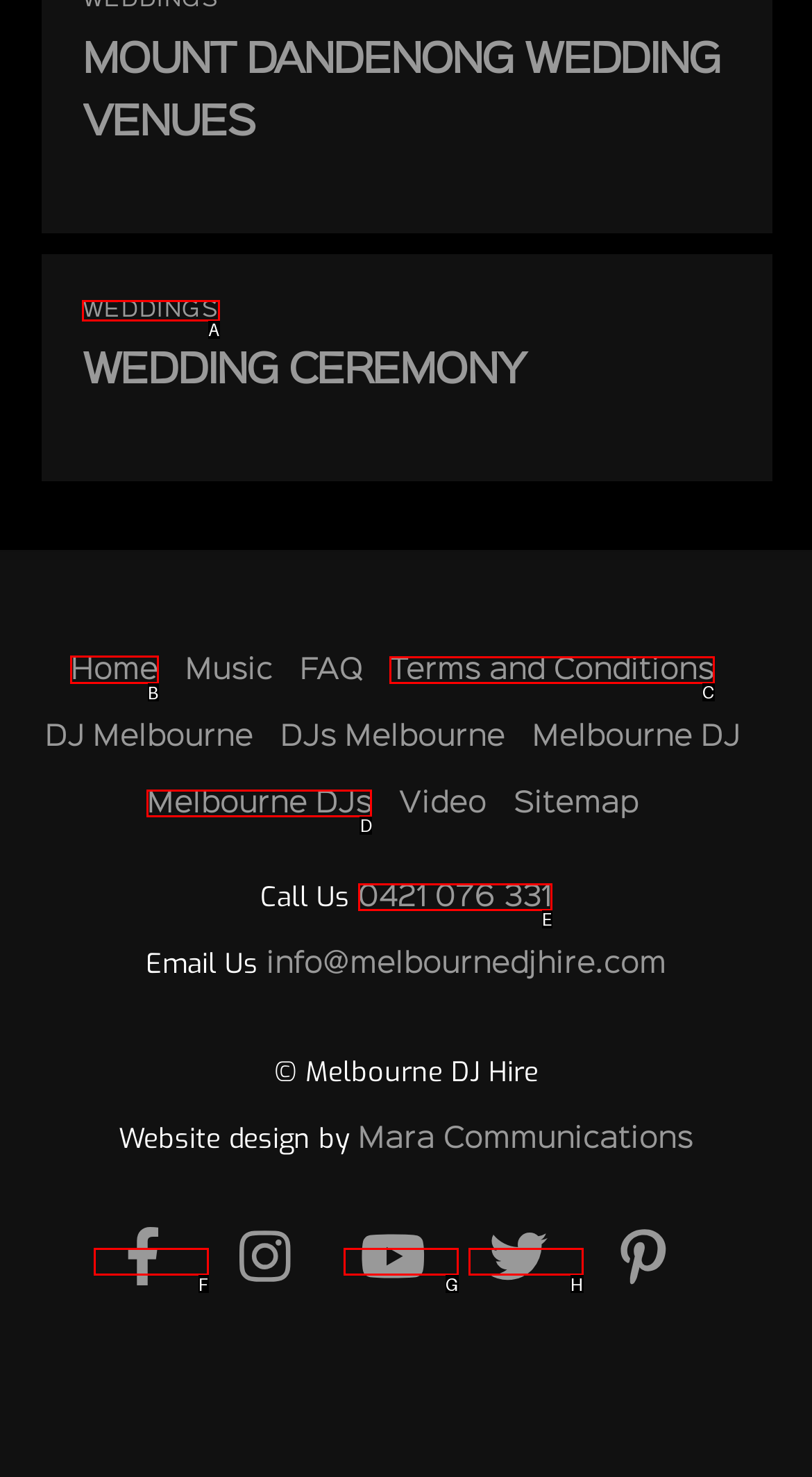Determine the HTML element to click for the instruction: Click on 'Home'.
Answer with the letter corresponding to the correct choice from the provided options.

B